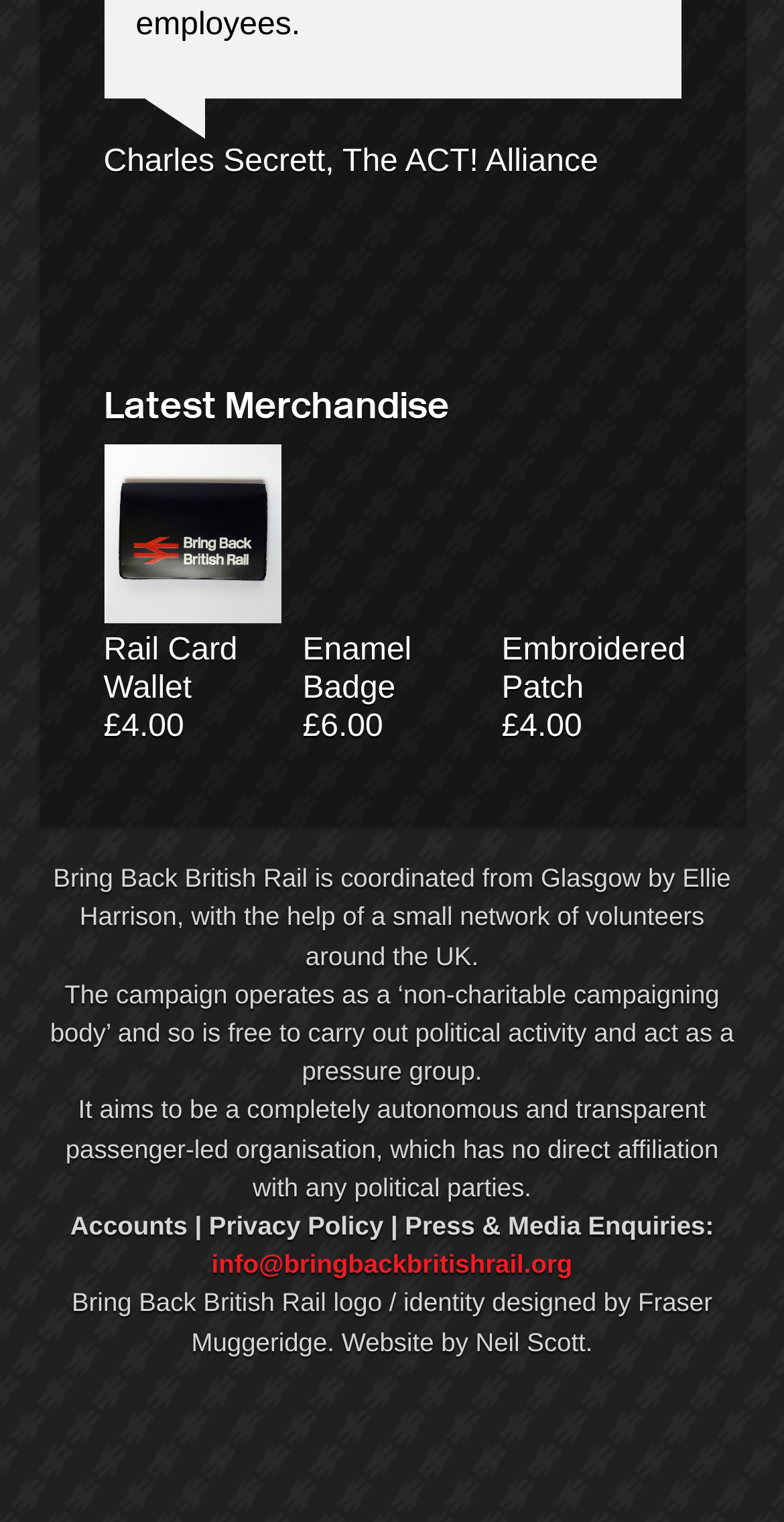What is the name of the campaign?
Carefully analyze the image and provide a thorough answer to the question.

The name of the campaign can be found in the link with the text 'Bring Back British Rail' at the top of the webpage, and also in the static text 'Bring Back British Rail is coordinated from Glasgow by Ellie Harrison, with the help of a small network of volunteers around the UK.'